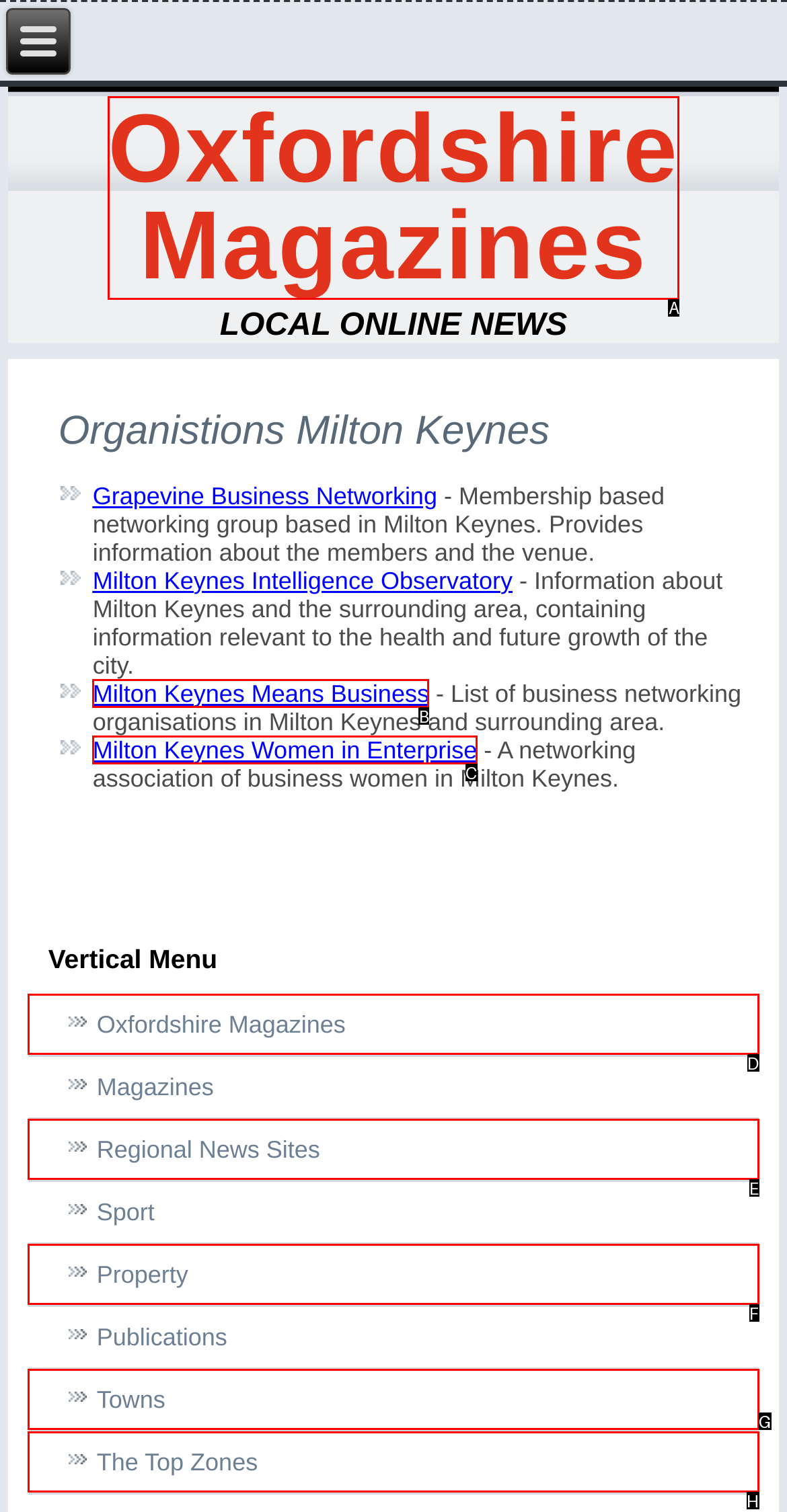To execute the task: Find us on social media, which one of the highlighted HTML elements should be clicked? Answer with the option's letter from the choices provided.

None